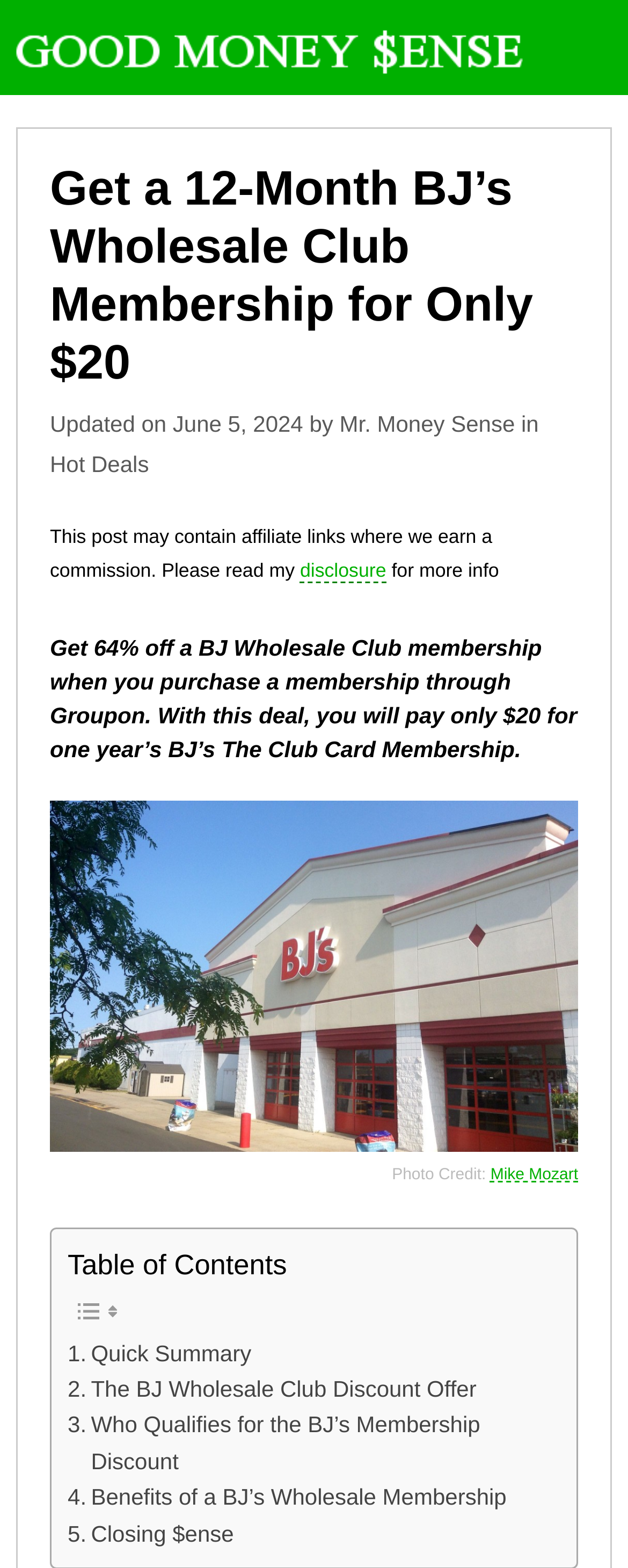Please identify the bounding box coordinates of the element on the webpage that should be clicked to follow this instruction: "Go to the 'Hot Deals' page". The bounding box coordinates should be given as four float numbers between 0 and 1, formatted as [left, top, right, bottom].

[0.079, 0.287, 0.237, 0.304]